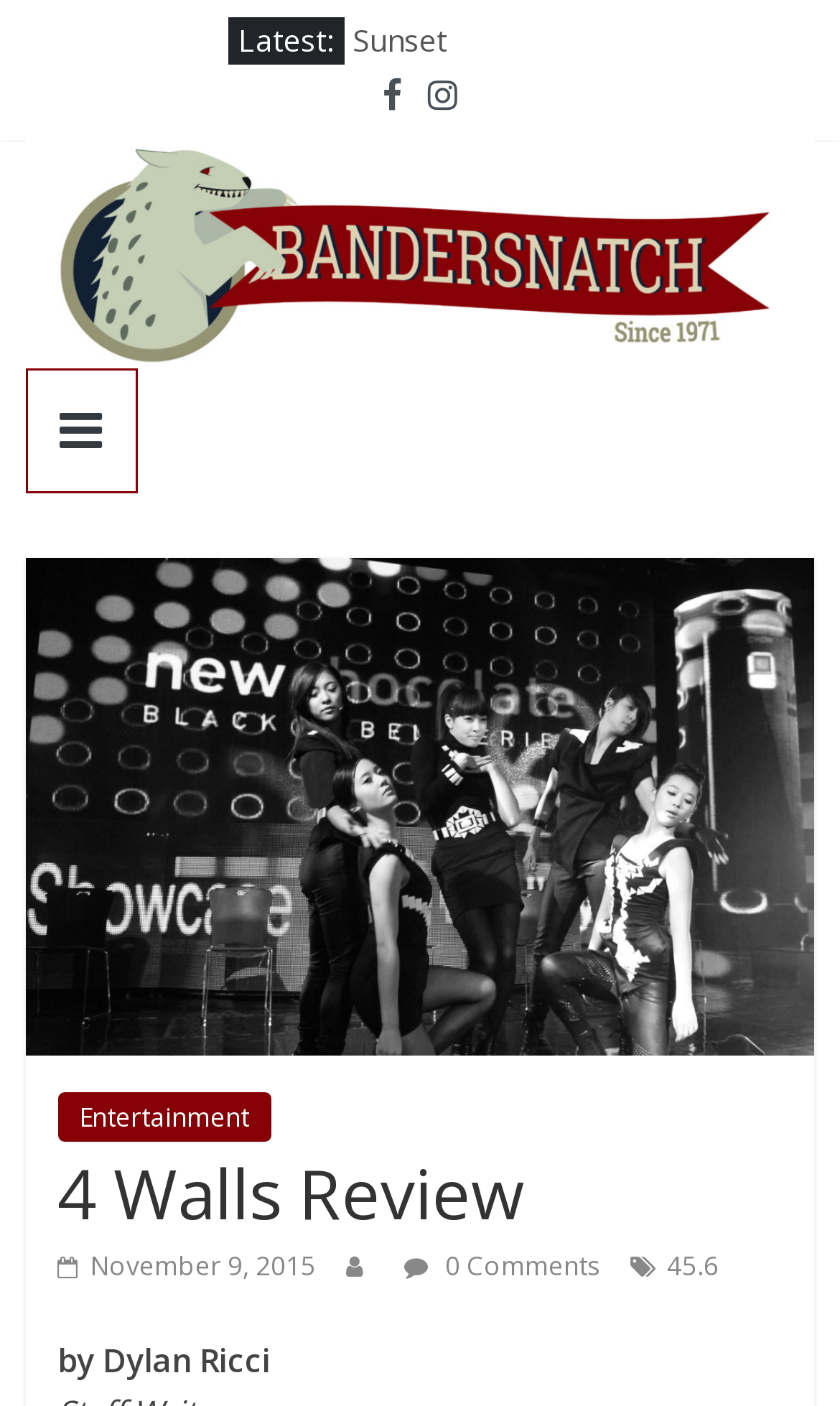How many comments are there on the review?
Refer to the screenshot and respond with a concise word or phrase.

0